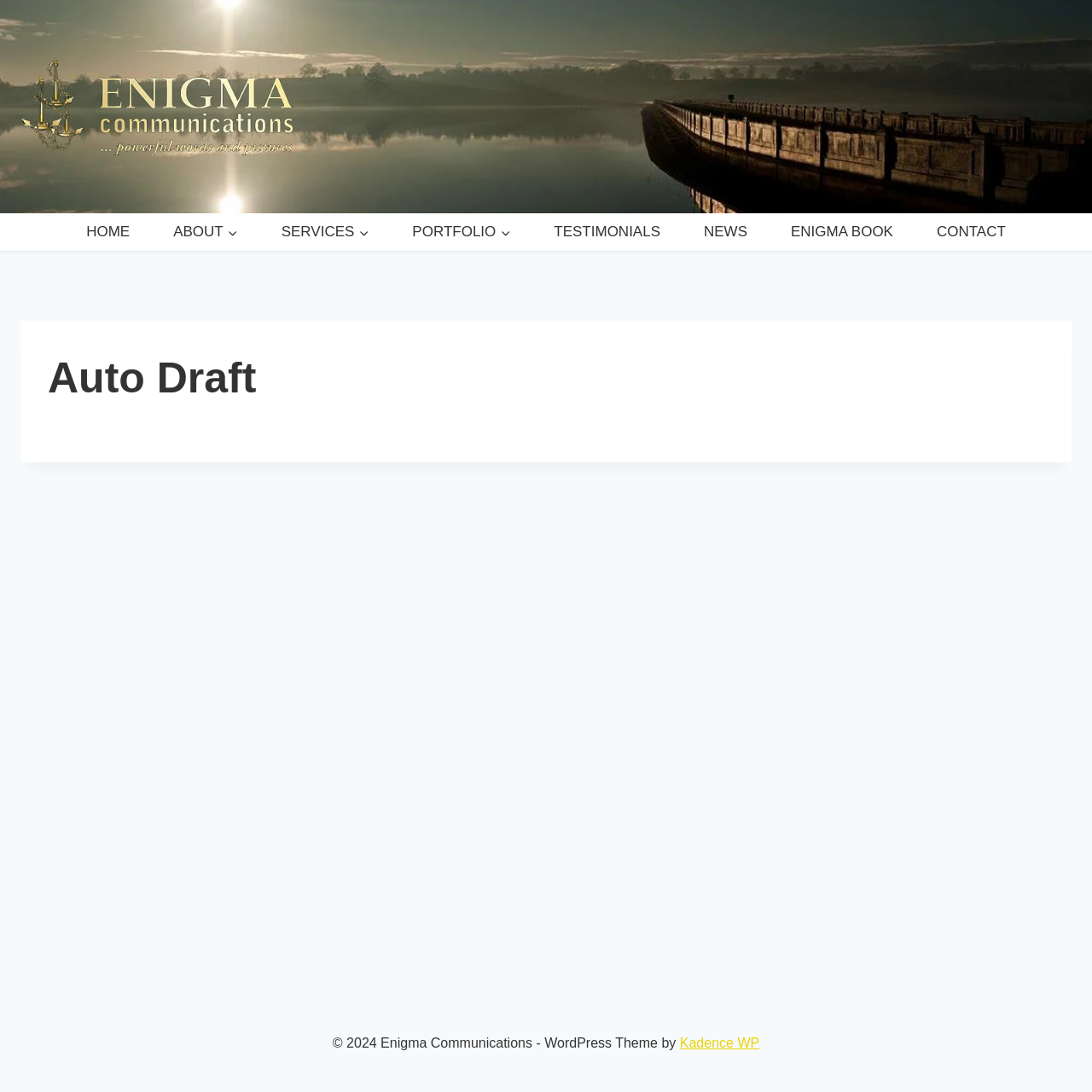Articulate a detailed summary of the webpage's content and design.

The webpage is titled "Auto Draft - Enigma Communications" and features a gold logo of Enigma Communications, a Staffordshire-based agency, at the top left corner, which includes three anchors. 

Below the logo, there is a primary navigation menu that spans across the top of the page, containing 8 links: "HOME", "ABOUT", "SERVICES", "PORTFOLIO", "TESTIMONIALS", "NEWS", "ENIGMA BOOK", and "CONTACT", arranged from left to right.

The main content area is situated below the navigation menu, where a single article is displayed. At the top of the article, there is a heading titled "Auto Draft". 

At the very bottom of the page, there is a footer section that contains a copyright notice, "© 2024 Enigma Communications", followed by a link to "Kadence WP", which is the WordPress theme provider. 

A "Scroll to top" button is positioned at the bottom right corner of the page, allowing users to easily navigate back to the top.